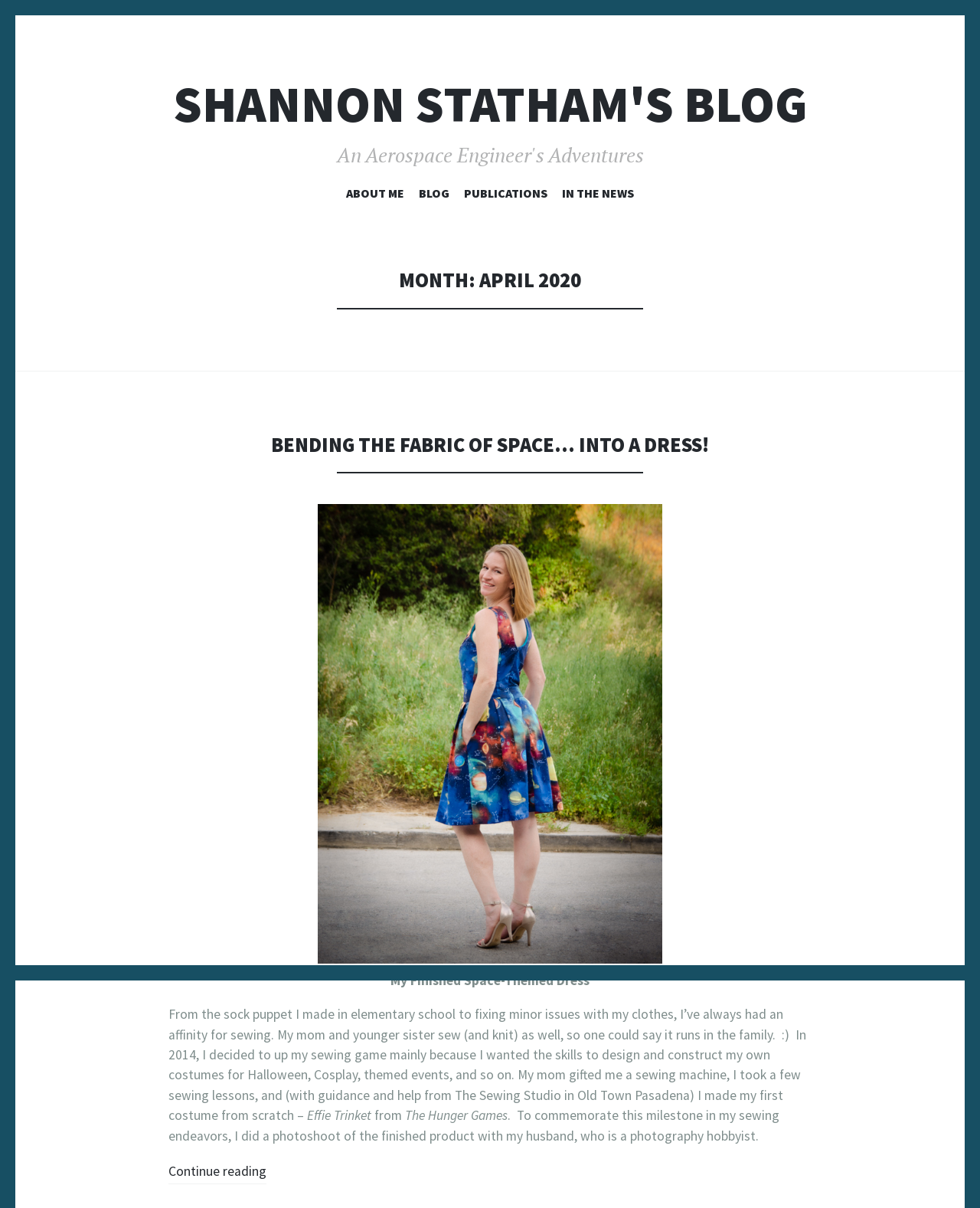Given the description of the UI element: "In the News", predict the bounding box coordinates in the form of [left, top, right, bottom], with each value being a float between 0 and 1.

[0.573, 0.154, 0.647, 0.171]